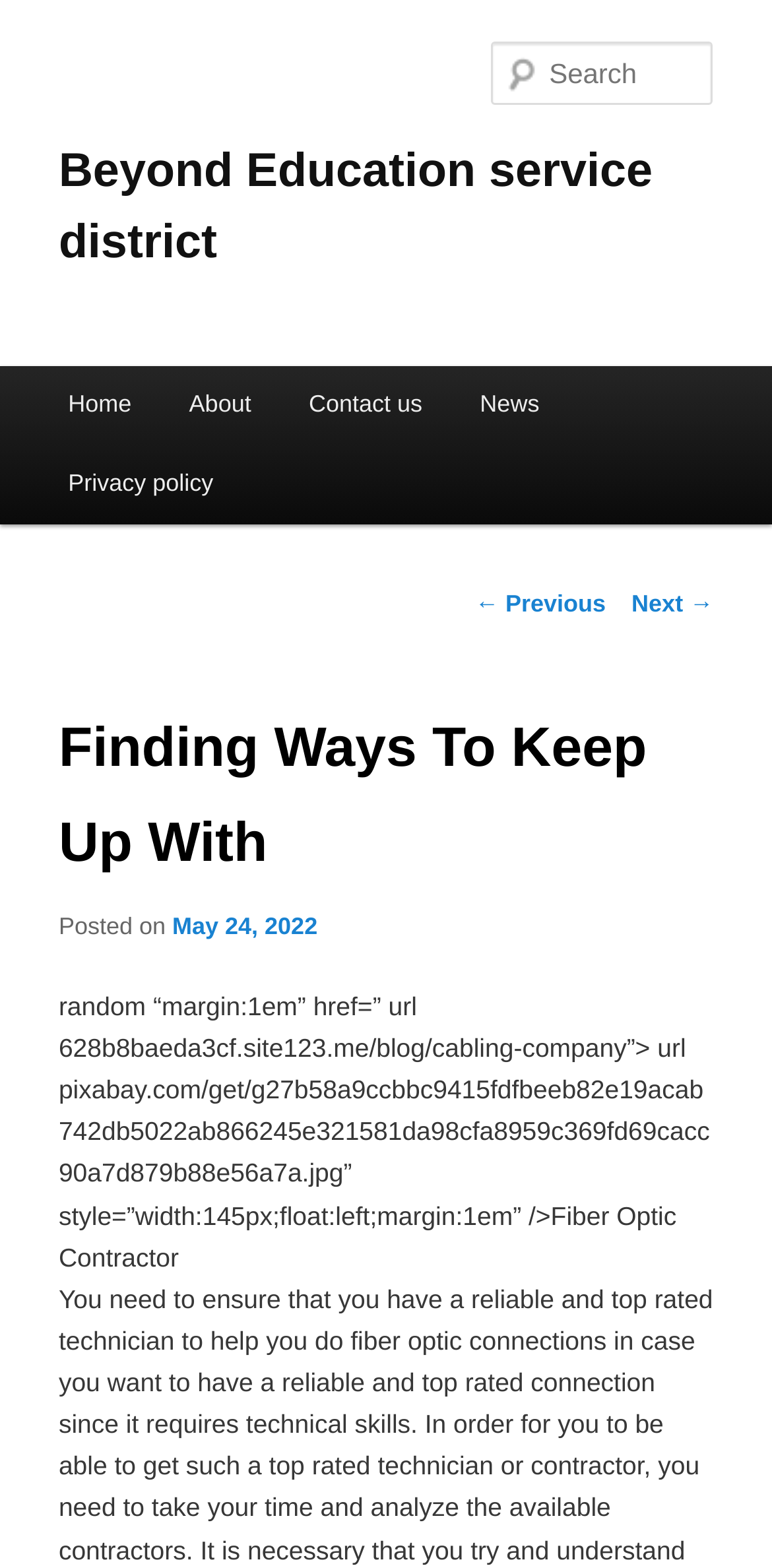Extract the bounding box coordinates of the UI element described: "Marshmallow Root Oil". Provide the coordinates in the format [left, top, right, bottom] with values ranging from 0 to 1.

None